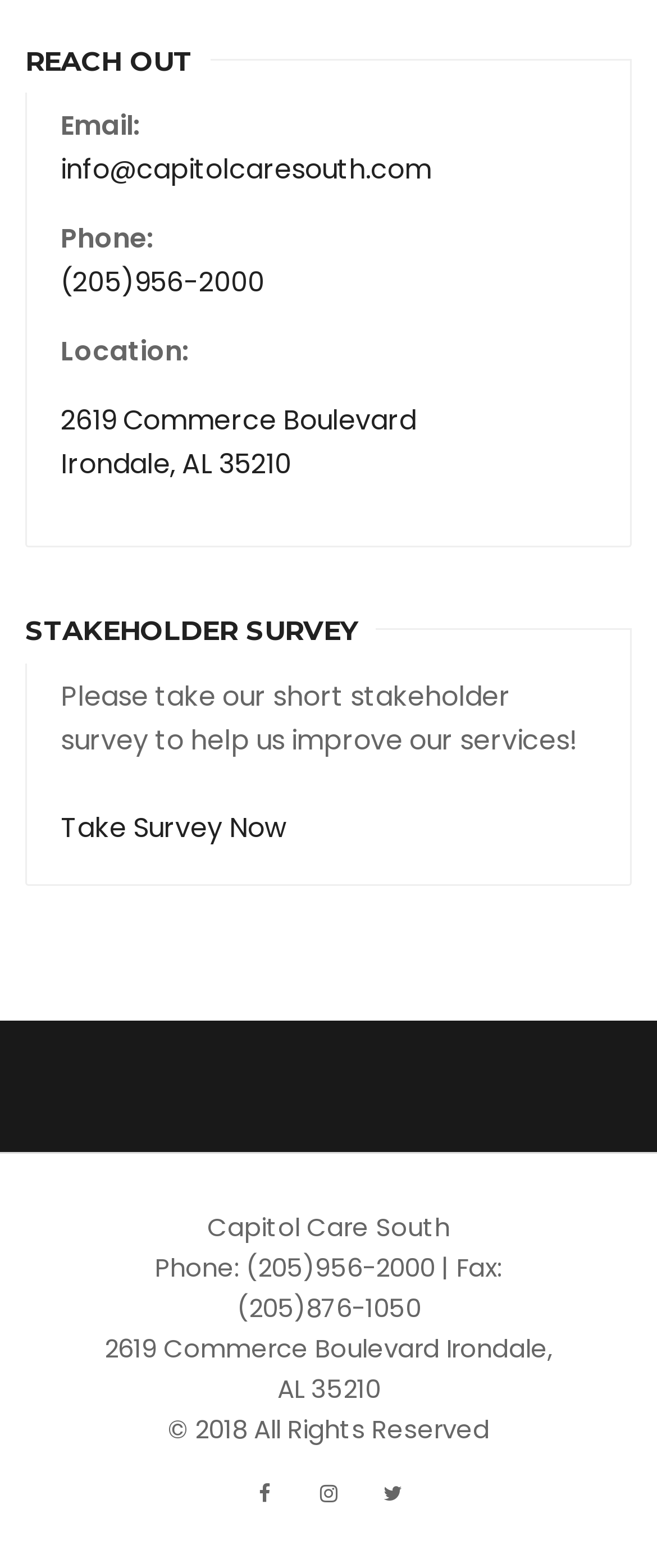What is the purpose of the stakeholder survey?
Please craft a detailed and exhaustive response to the question.

I found the purpose of the stakeholder survey by reading the text 'Please take our short stakeholder survey to help us improve our services!' which is located below the 'STAKEHOLDER SURVEY' heading.